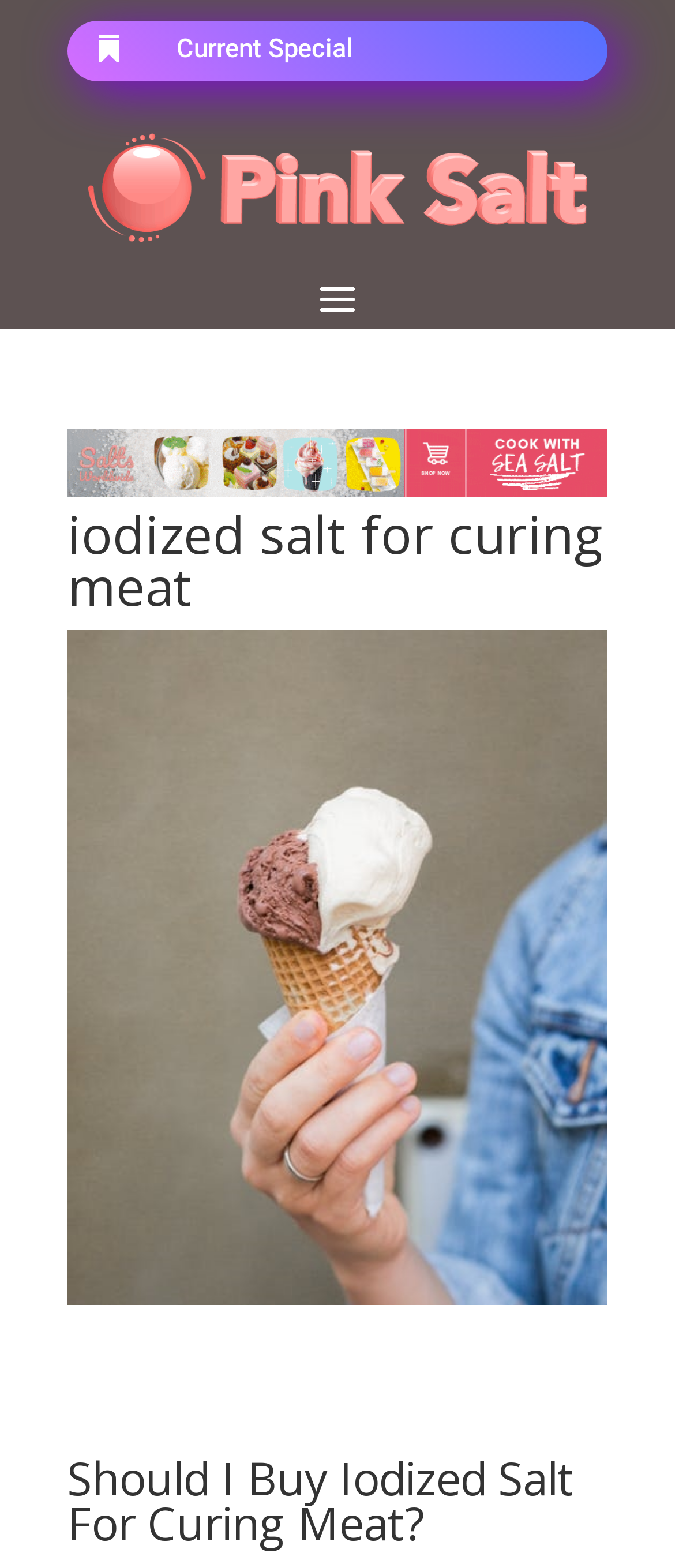Give a complete and precise description of the webpage's appearance.

The webpage is about iodized salt for curing meat, with a focus on choosing the right salt. At the top, there is a layout table with a static text element containing an icon, and a heading that reads "Current Special". Below this, there is a link with an associated image. 

To the right of the layout table, there is a link labeled "a". Below this, there is a section dedicated to "Salts Worldwide", which includes an image, a heading with the same label, and another image. The second image is larger and takes up more space.

Further down the page, there is a heading that asks the question "Should I Buy Iodized Salt For Curing Meat?", which is positioned near the bottom of the page. Overall, the page has a mix of links, images, and headings that provide information and guidance on using iodized salt for curing meat.